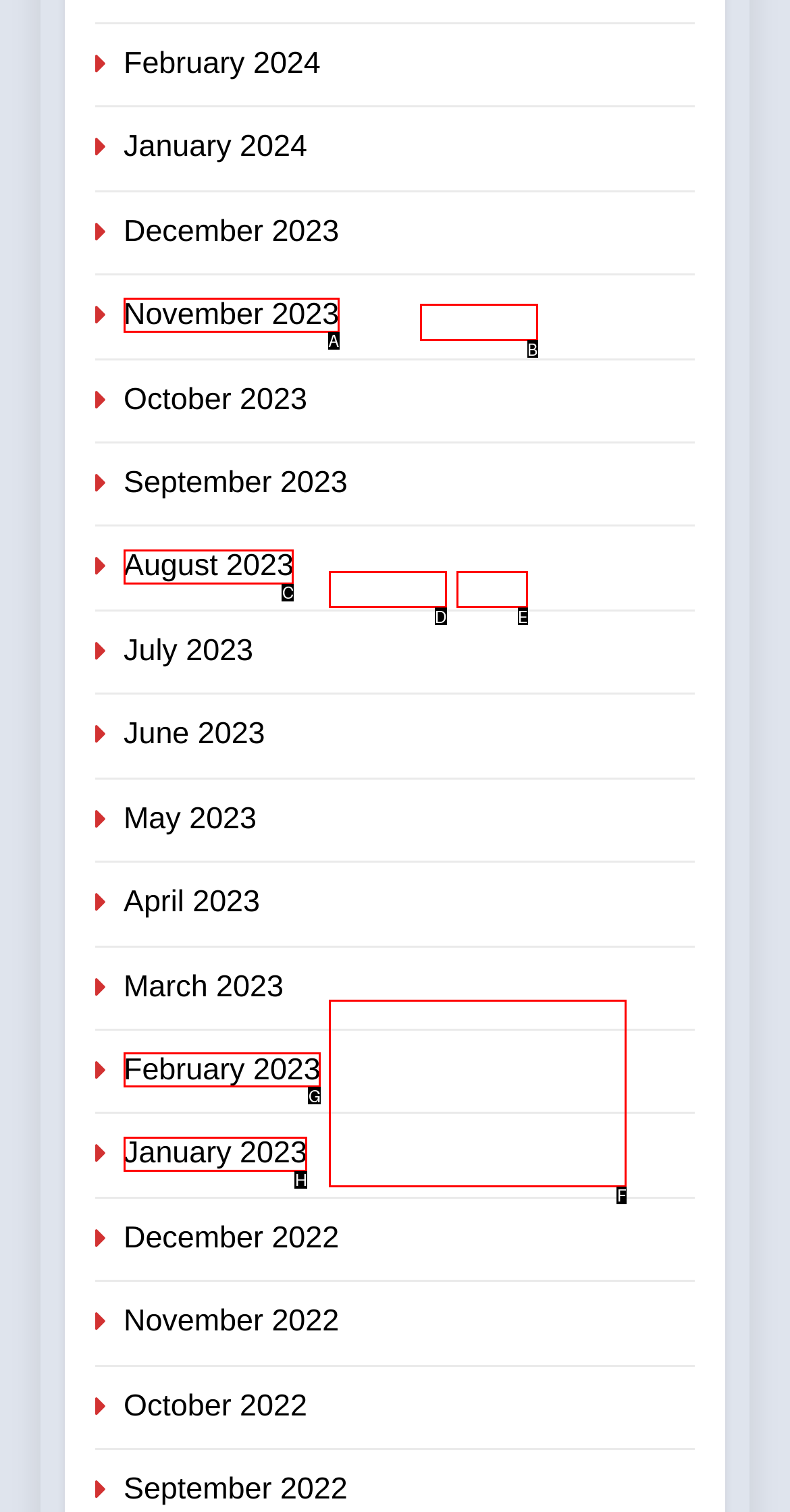Identify the UI element that best fits the description: National
Respond with the letter representing the correct option.

D